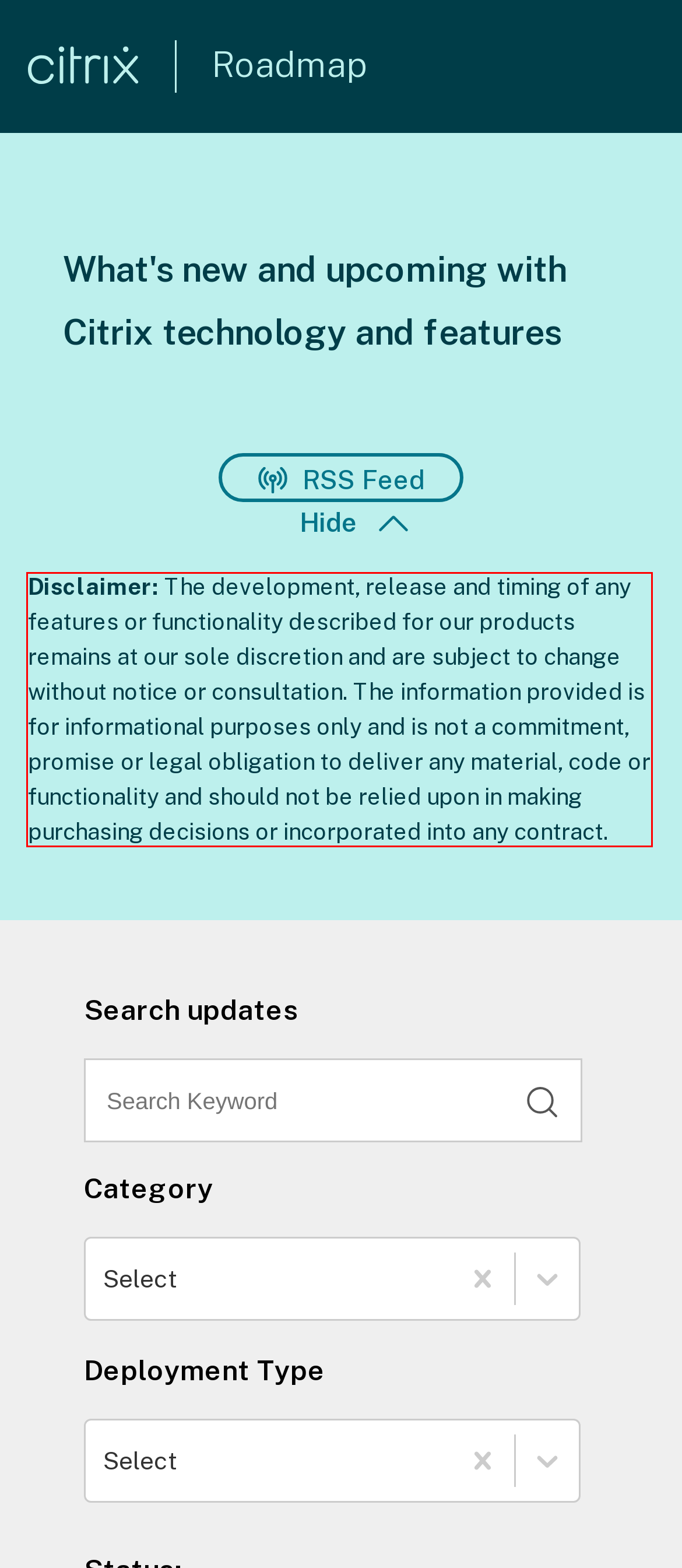Identify the text inside the red bounding box on the provided webpage screenshot by performing OCR.

Disclaimer: The development, release and timing of any features or functionality described for our products remains at our sole discretion and are subject to change without notice or consultation. The information provided is for informational purposes only and is not a commitment, promise or legal obligation to deliver any material, code or functionality and should not be relied upon in making purchasing decisions or incorporated into any contract.